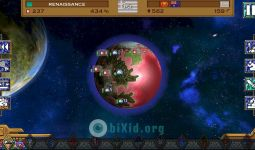What is the focus of the game?
Please provide a comprehensive and detailed answer to the question.

The caption states that the game's focus is on strategic maneuvering and civilization management, which is reflected in the sleek design and visual complexity of the interface, inviting players to immerse themselves in this unique gaming experience.